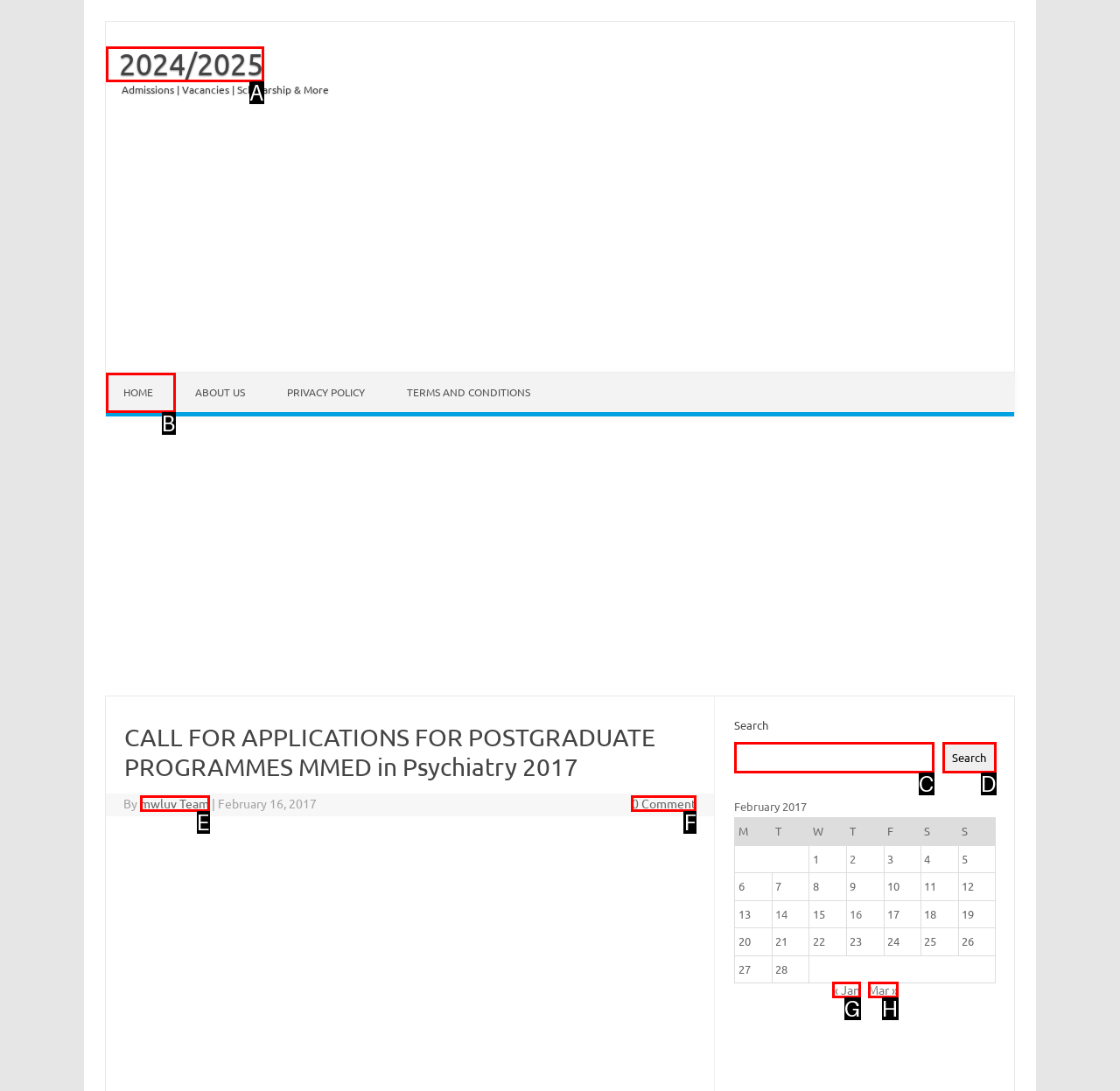What letter corresponds to the UI element described here: Home
Reply with the letter from the options provided.

B